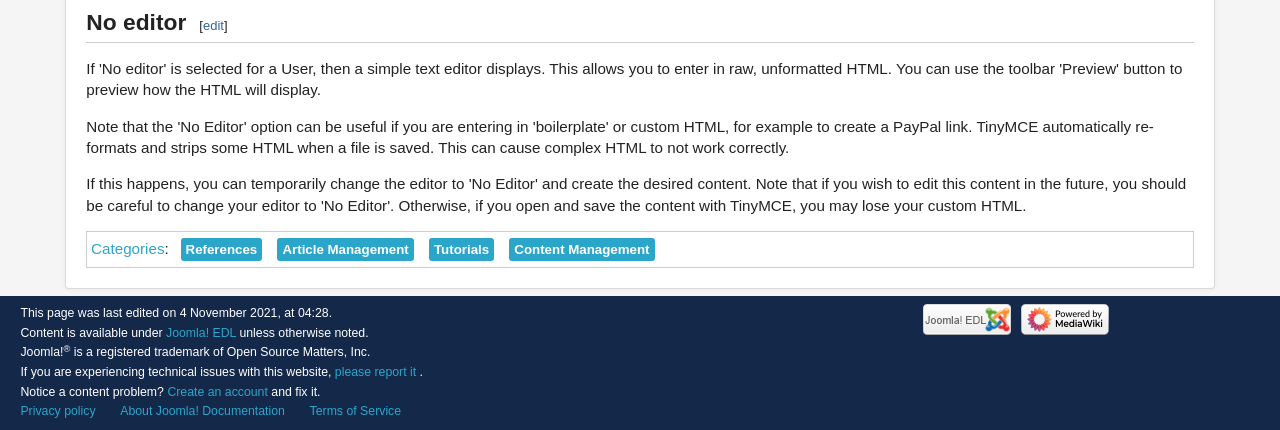Determine the bounding box coordinates of the clickable region to follow the instruction: "Edit the page".

[0.159, 0.042, 0.175, 0.077]